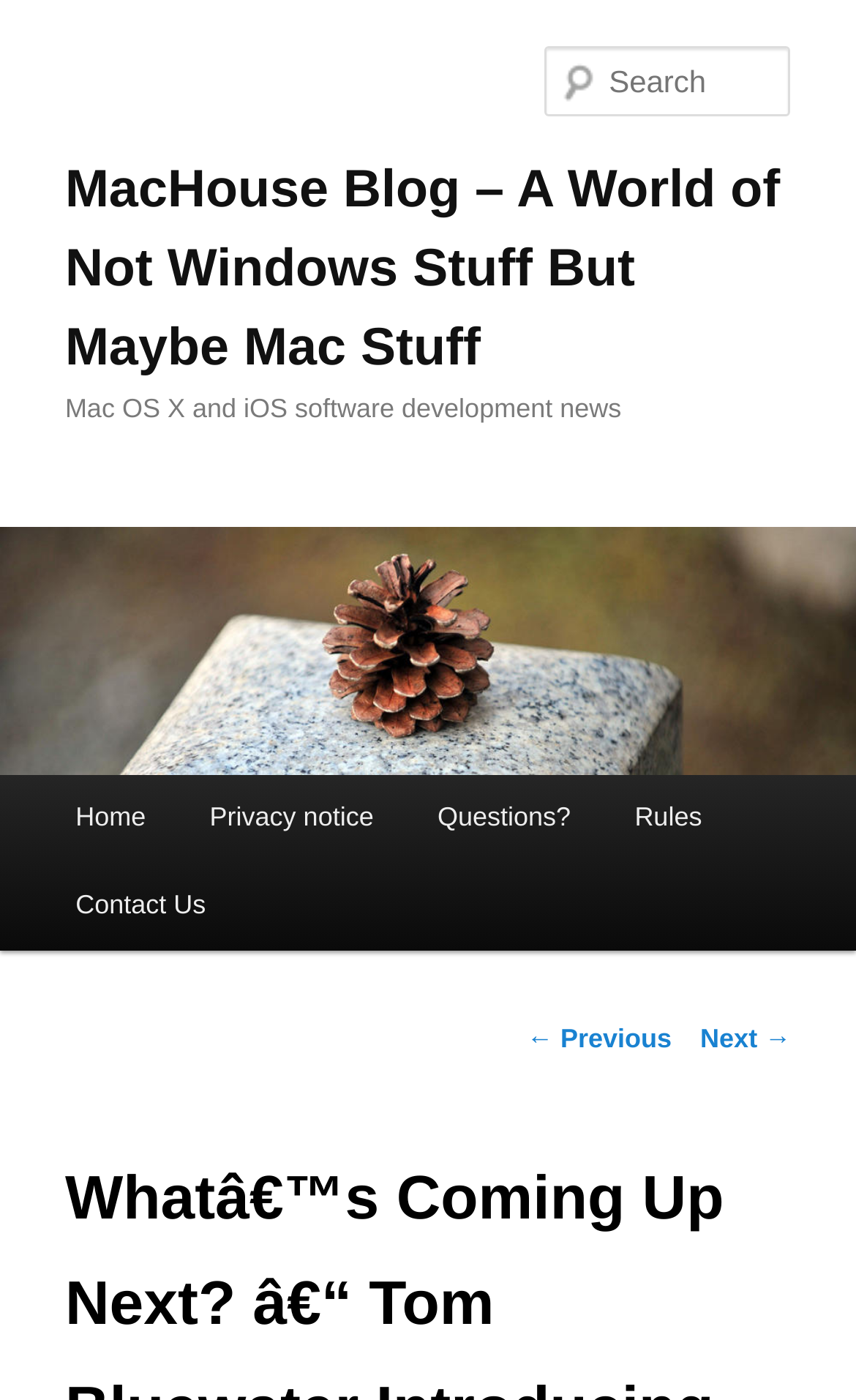What is the purpose of the textbox?
Please provide a detailed and thorough answer to the question.

I found a textbox element with the label 'Search', which suggests that its purpose is to allow users to search for content on the website.